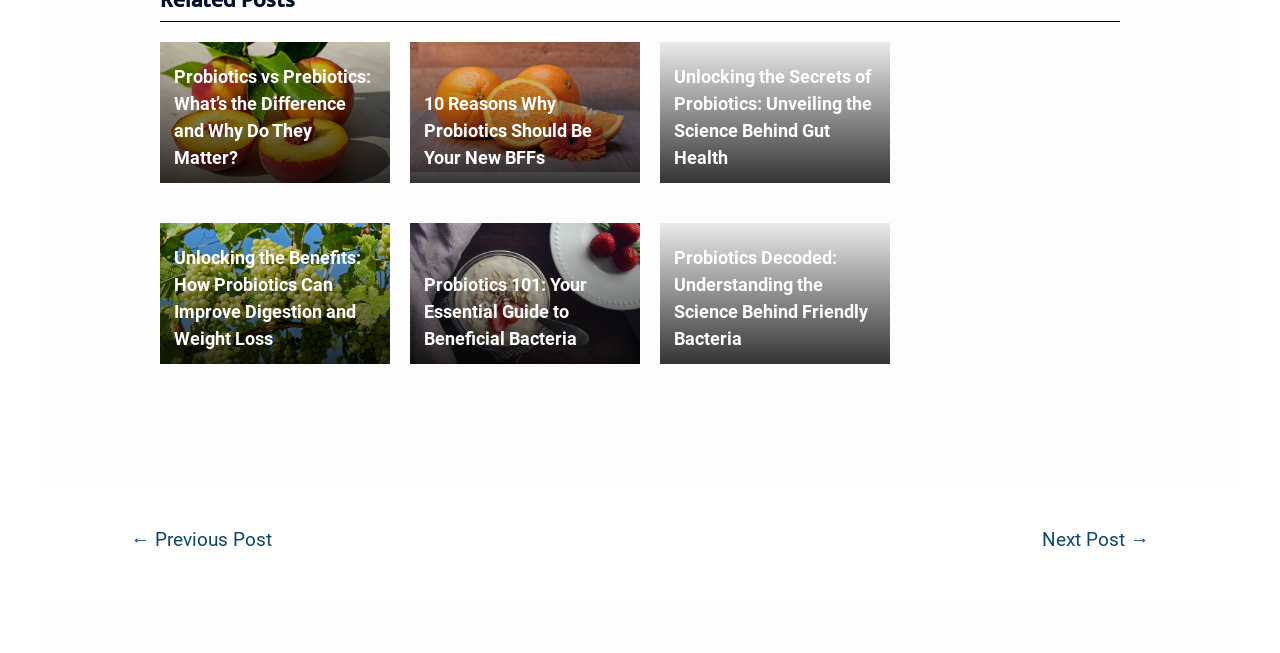Locate the bounding box coordinates of the area that needs to be clicked to fulfill the following instruction: "Read the heading about David Dall". The coordinates should be in the format of four float numbers between 0 and 1, namely [left, top, right, bottom].

None